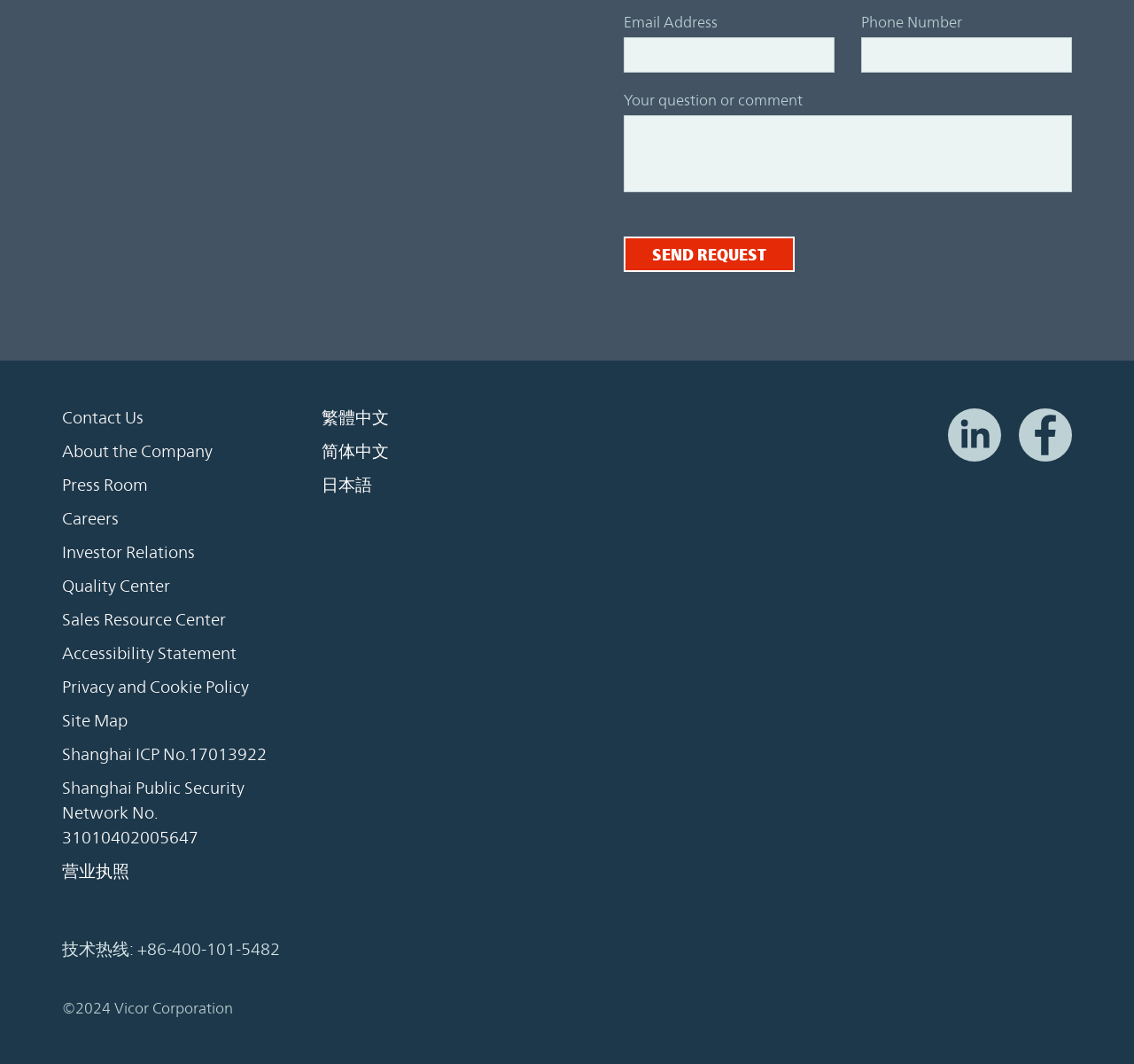What is the copyright year of the webpage?
Please provide a detailed and thorough answer to the question.

The static text '©2024 Vicor Corporation' is located at the bottom of the webpage, which indicates that the copyright year of the webpage is 2024.